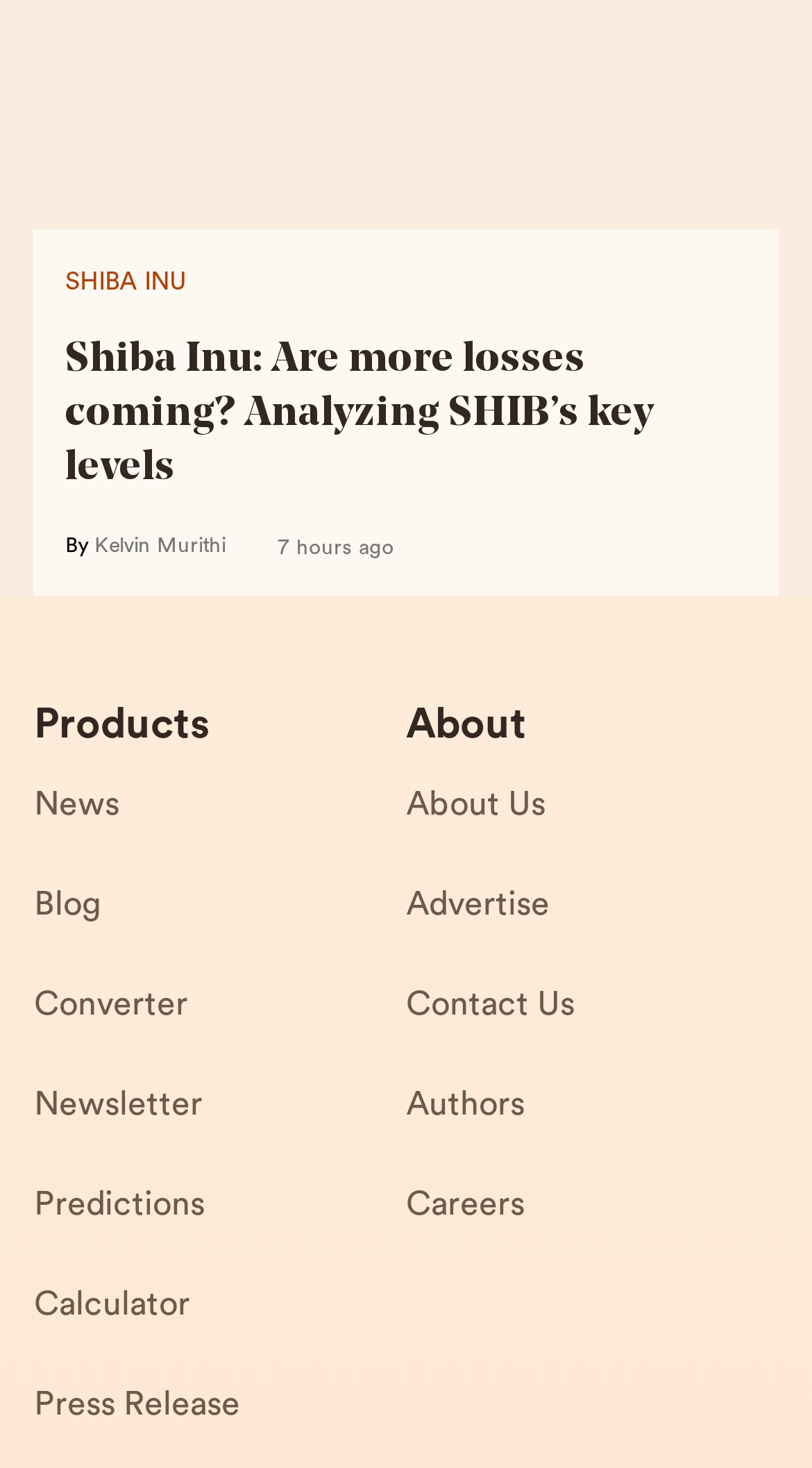Who is the author of the article?
Using the image as a reference, answer with just one word or a short phrase.

Kelvin Murithi